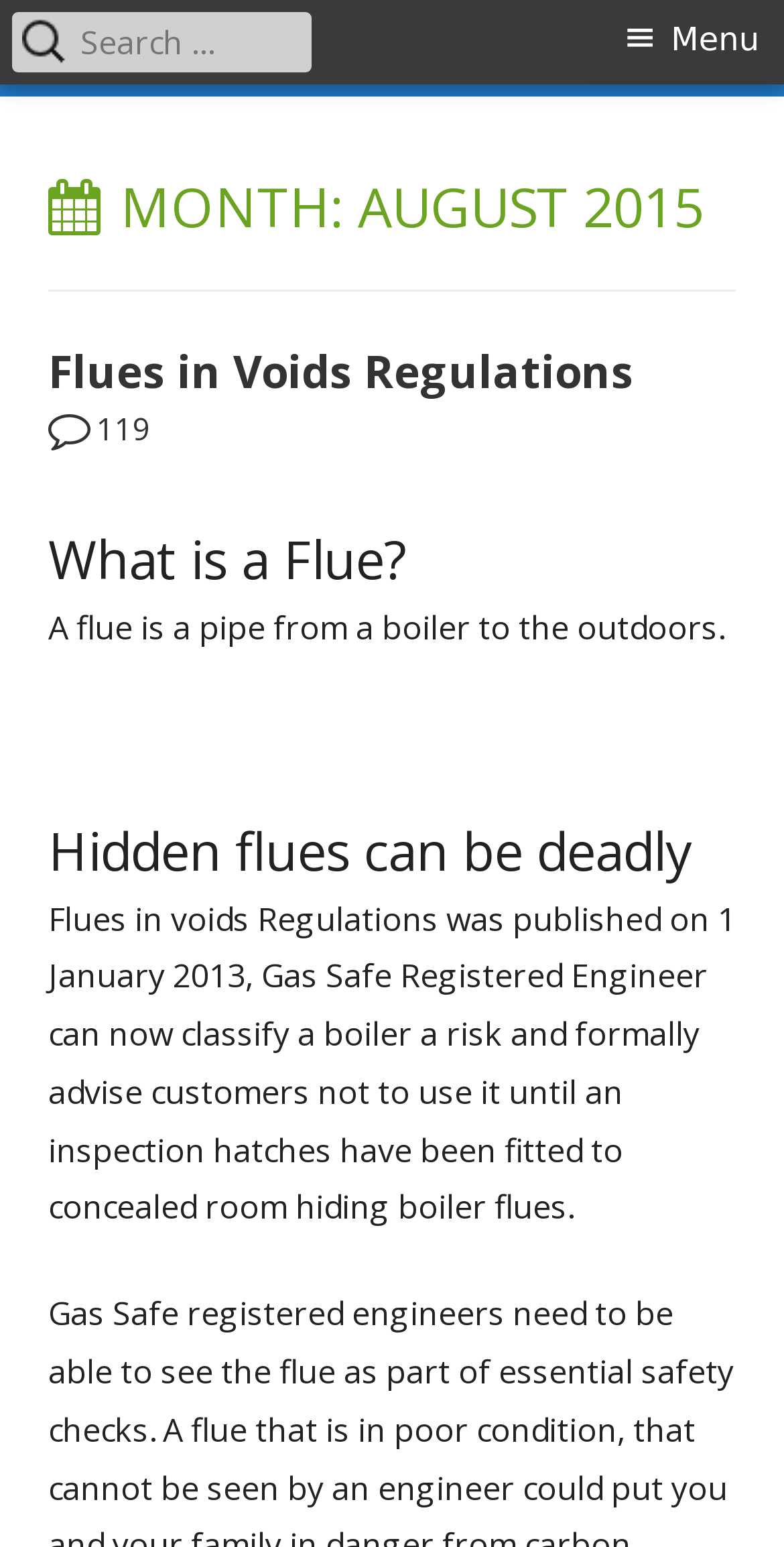Detail the webpage's structure and highlights in your description.

The webpage is about IC Boilers, specifically focusing on boiler-related information for August 2015. At the top left, there is a link to "IC Boilers" and a static text "Boiler Servicing London". 

On the top right, there is a navigation menu labeled "Primary Menu" with a button "≡Menu" that can be expanded. When expanded, it reveals a search box with a label "Search for:".

Below the navigation menu, there is a header section with a large heading displaying the month "AUGUST 2015". 

Underneath the month heading, there are several sections with headings and corresponding text. The first section is about "Flues in Voids Regulations" with two links, one to the regulation itself and another to a specific section "119". 

The next section is about "What is a Flue?" with a brief description of a flue as a pipe from a boiler to the outdoors. 

Following that, there is a section about "Hidden flues can be deadly" with a lengthy text explaining the Flues in Voids Regulations and its implications for Gas Safe Registered Engineers and their customers.